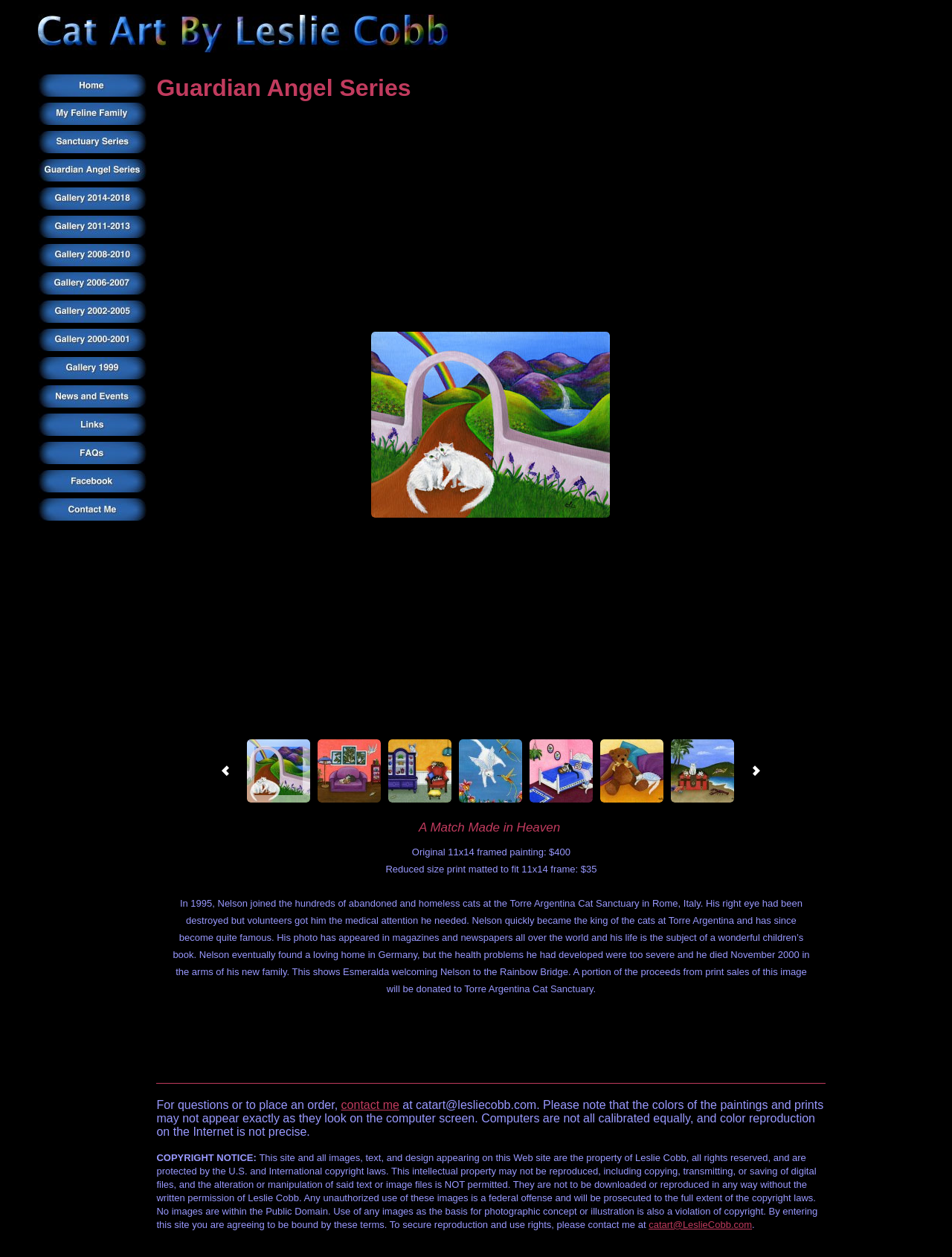Please provide a comprehensive response to the question based on the details in the image: How can one contact the artist for questions or to place an order?

The contact information for the artist can be found at the bottom of the webpage, which states 'For questions or to place an order, contact me at catart@lesliecobb.com'.